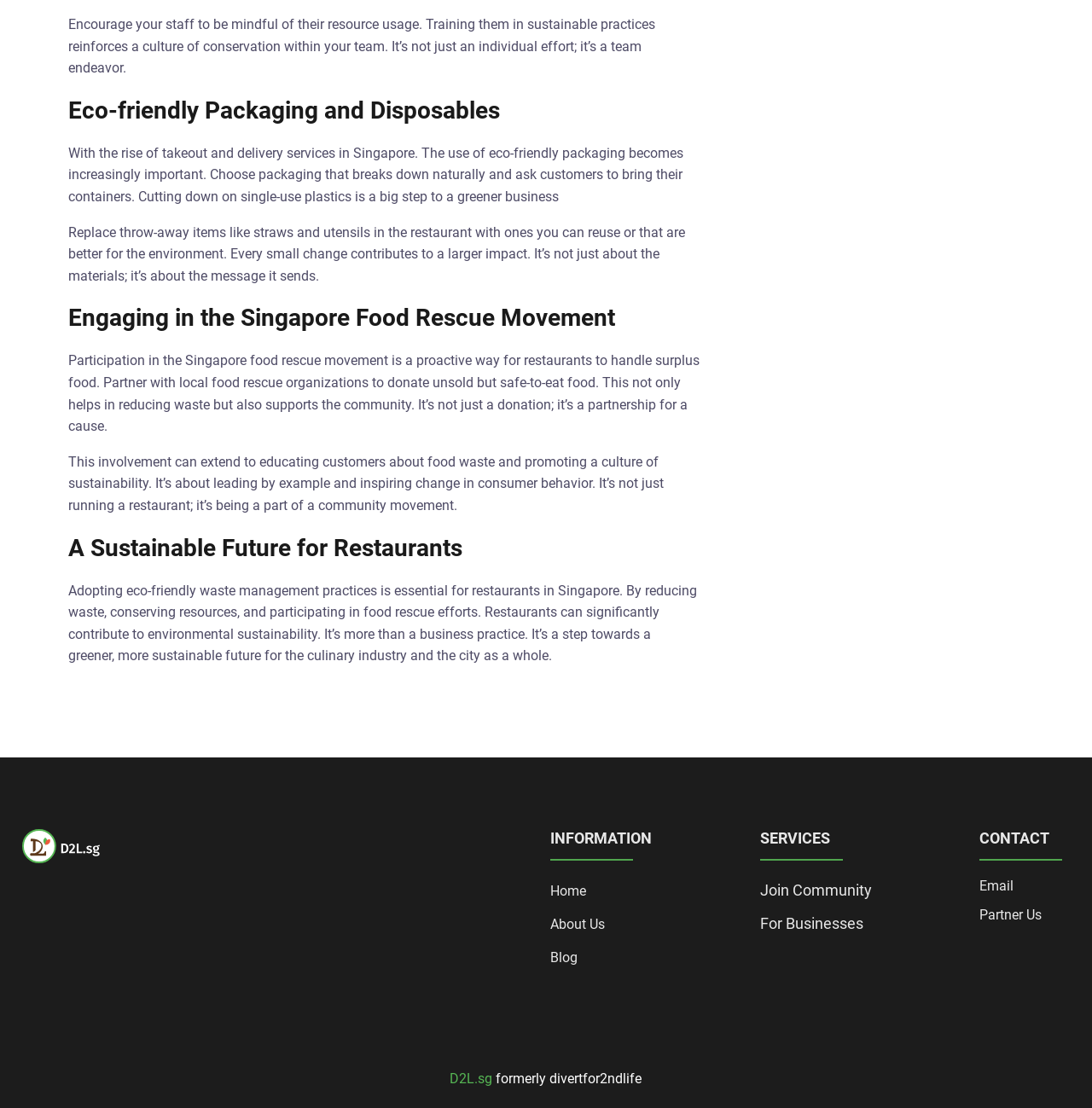What can replace throw-away items in restaurants?
Provide a detailed and extensive answer to the question.

The webpage suggests replacing throw-away items like straws and utensils with reusable ones or those that are better for the environment, contributing to a larger impact on sustainability.